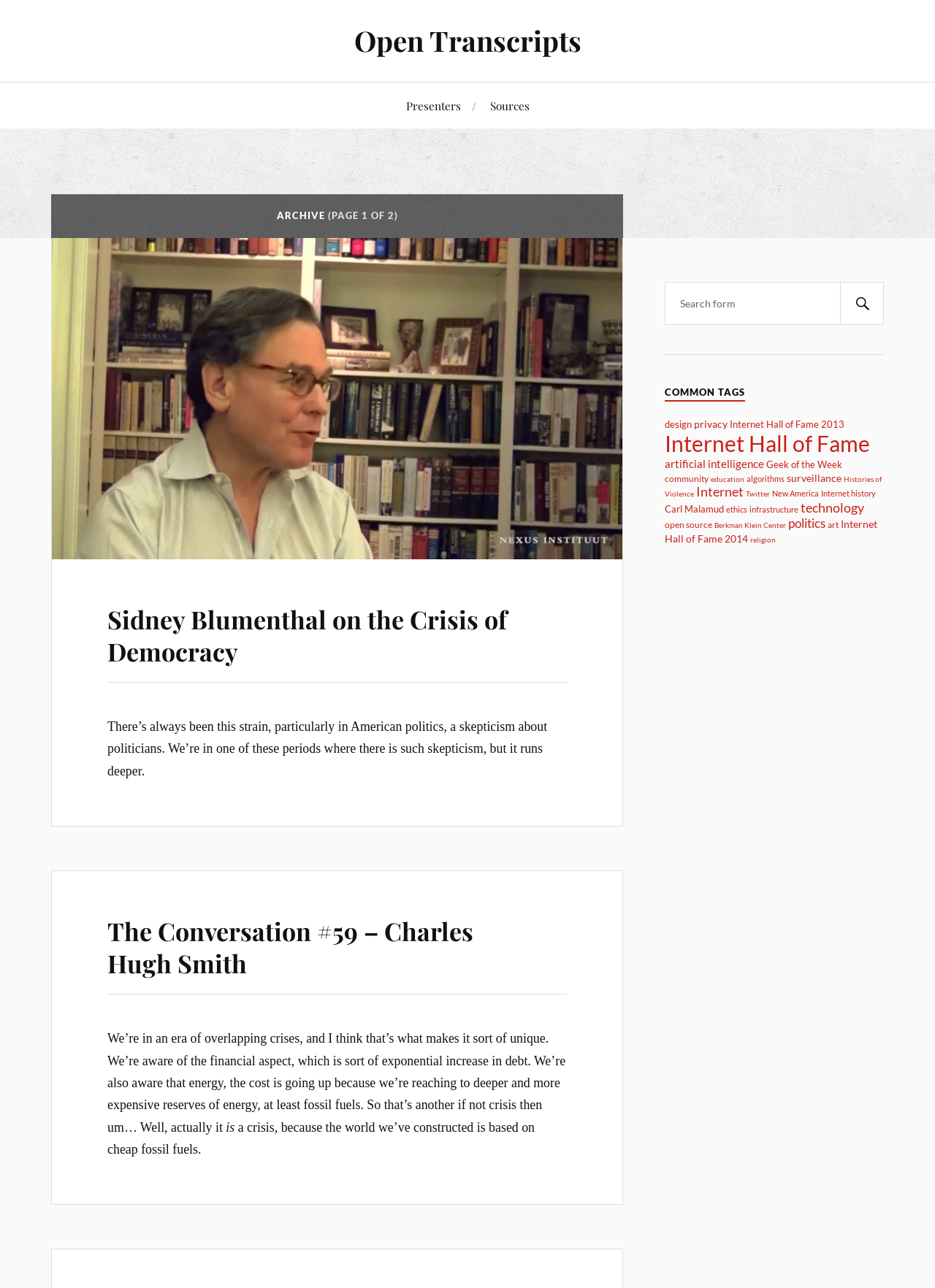What is the topic of the conversation #59? Based on the screenshot, please respond with a single word or phrase.

Charles Hugh Smith